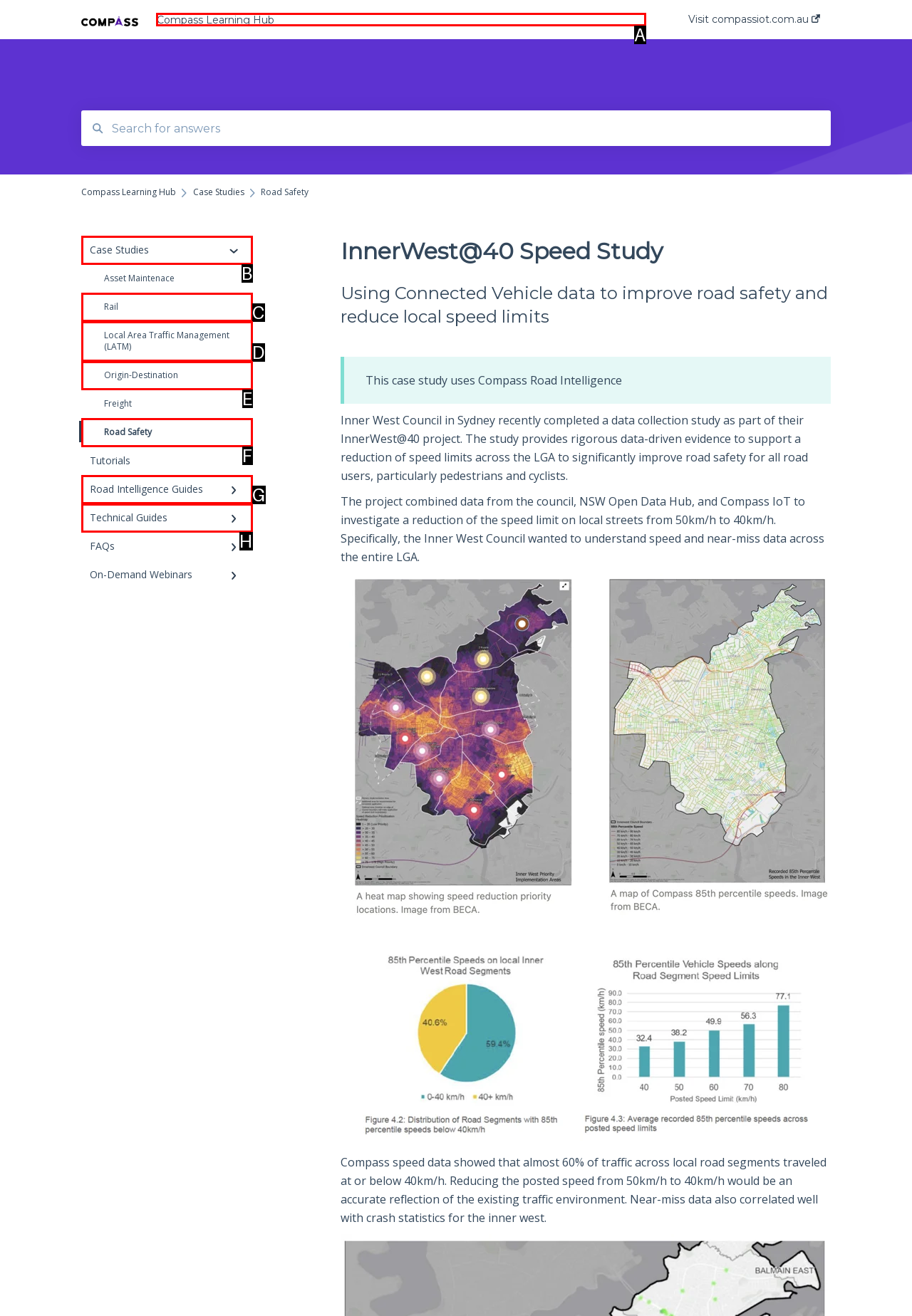Select the appropriate option that fits: Road Safety
Reply with the letter of the correct choice.

F